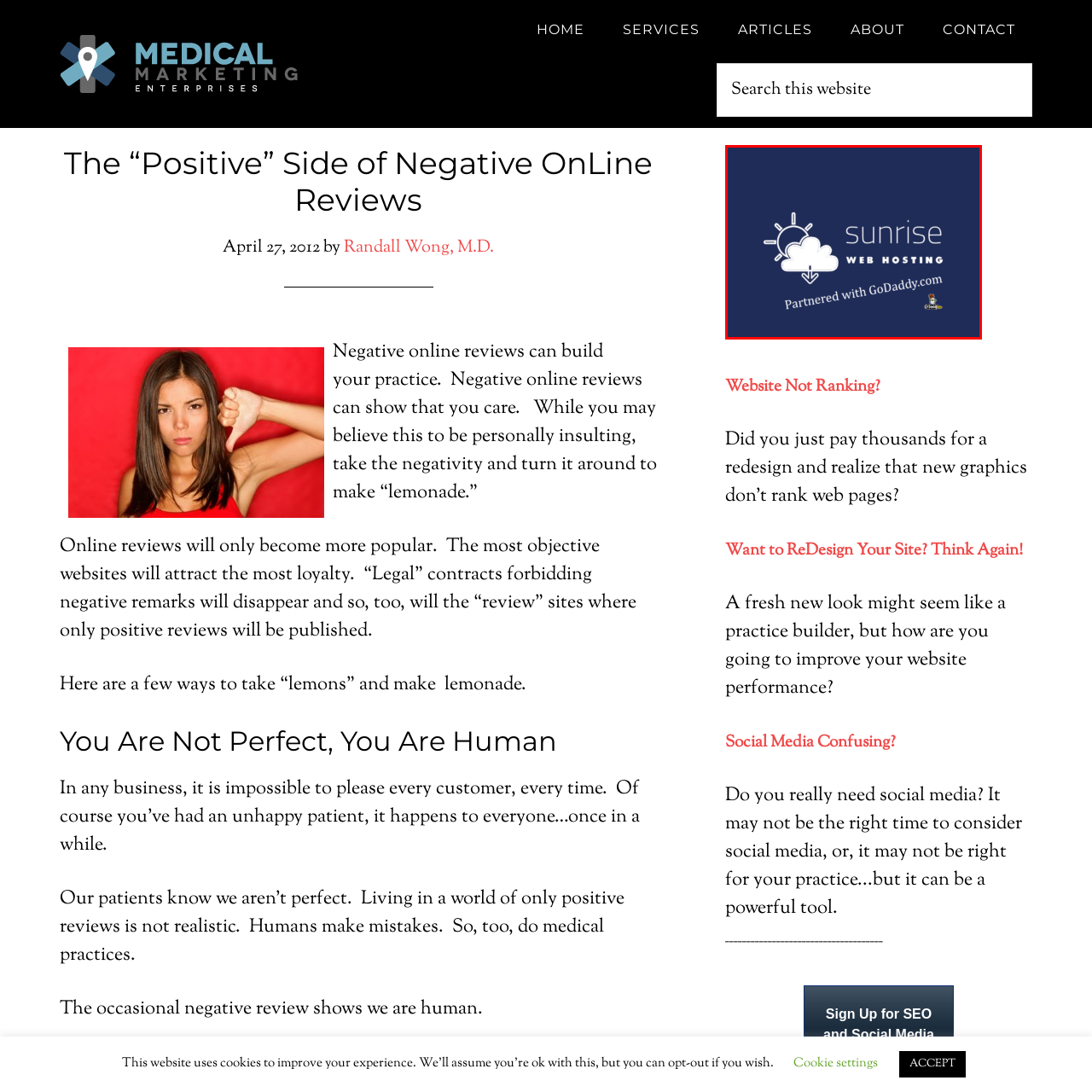Observe the highlighted image and answer the following: Who is Sunrise Web Hosting partnered with?

GoDaddy.com